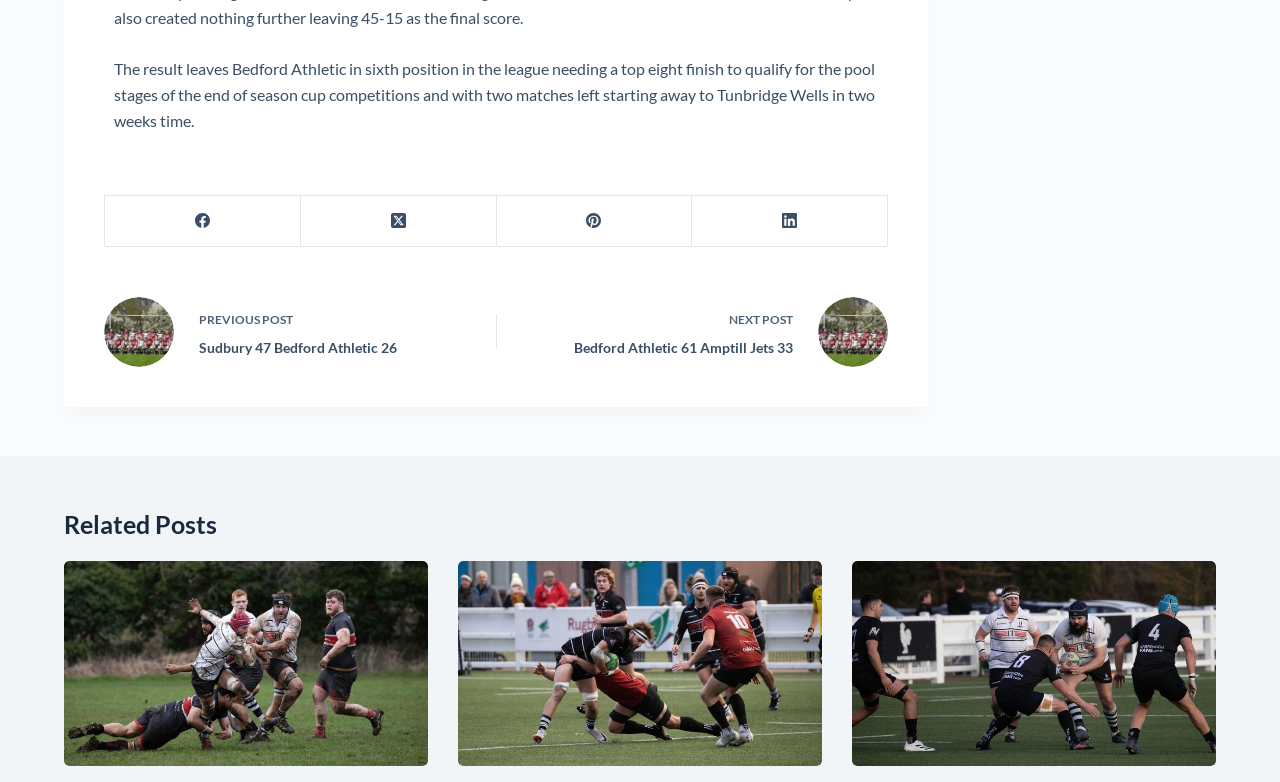Predict the bounding box coordinates of the area that should be clicked to accomplish the following instruction: "Visit Facebook page". The bounding box coordinates should consist of four float numbers between 0 and 1, i.e., [left, top, right, bottom].

[0.082, 0.25, 0.235, 0.316]